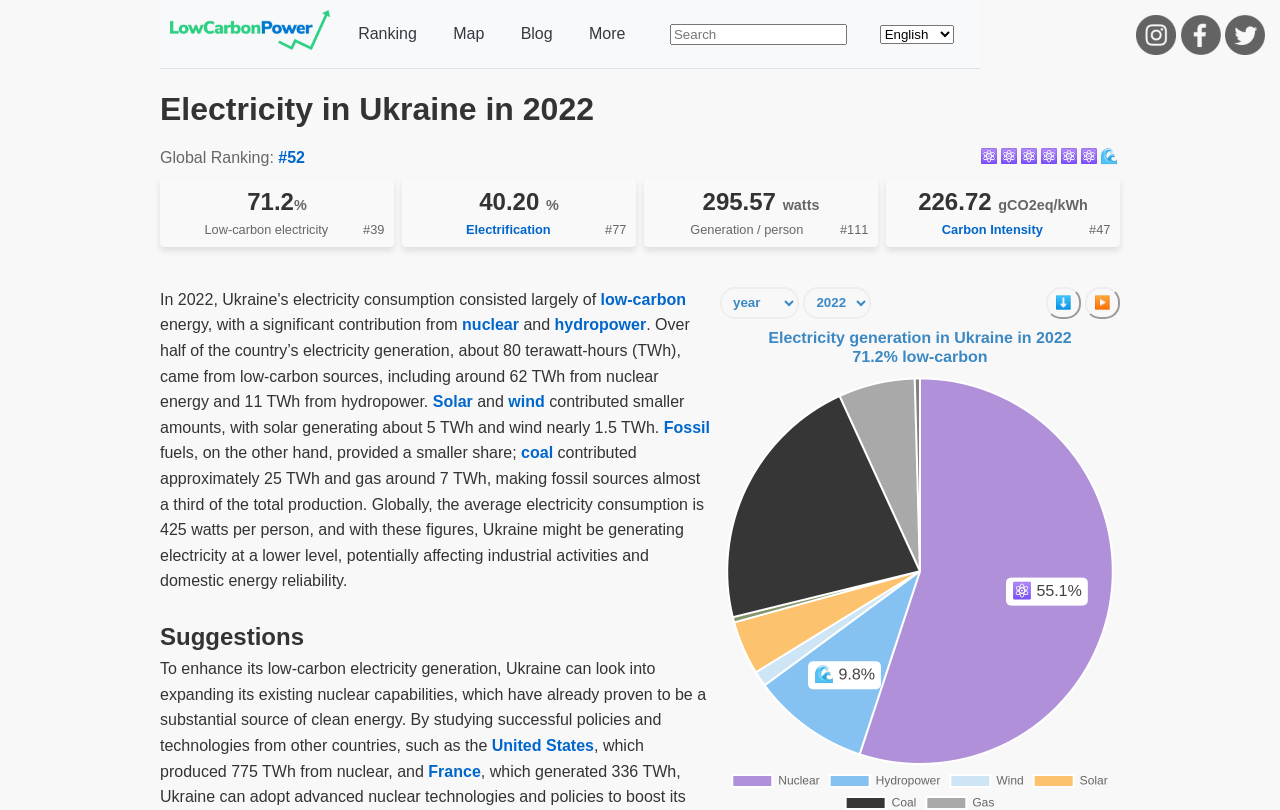Please identify the bounding box coordinates of the element's region that needs to be clicked to fulfill the following instruction: "Search for something". The bounding box coordinates should consist of four float numbers between 0 and 1, i.e., [left, top, right, bottom].

[0.523, 0.03, 0.662, 0.056]